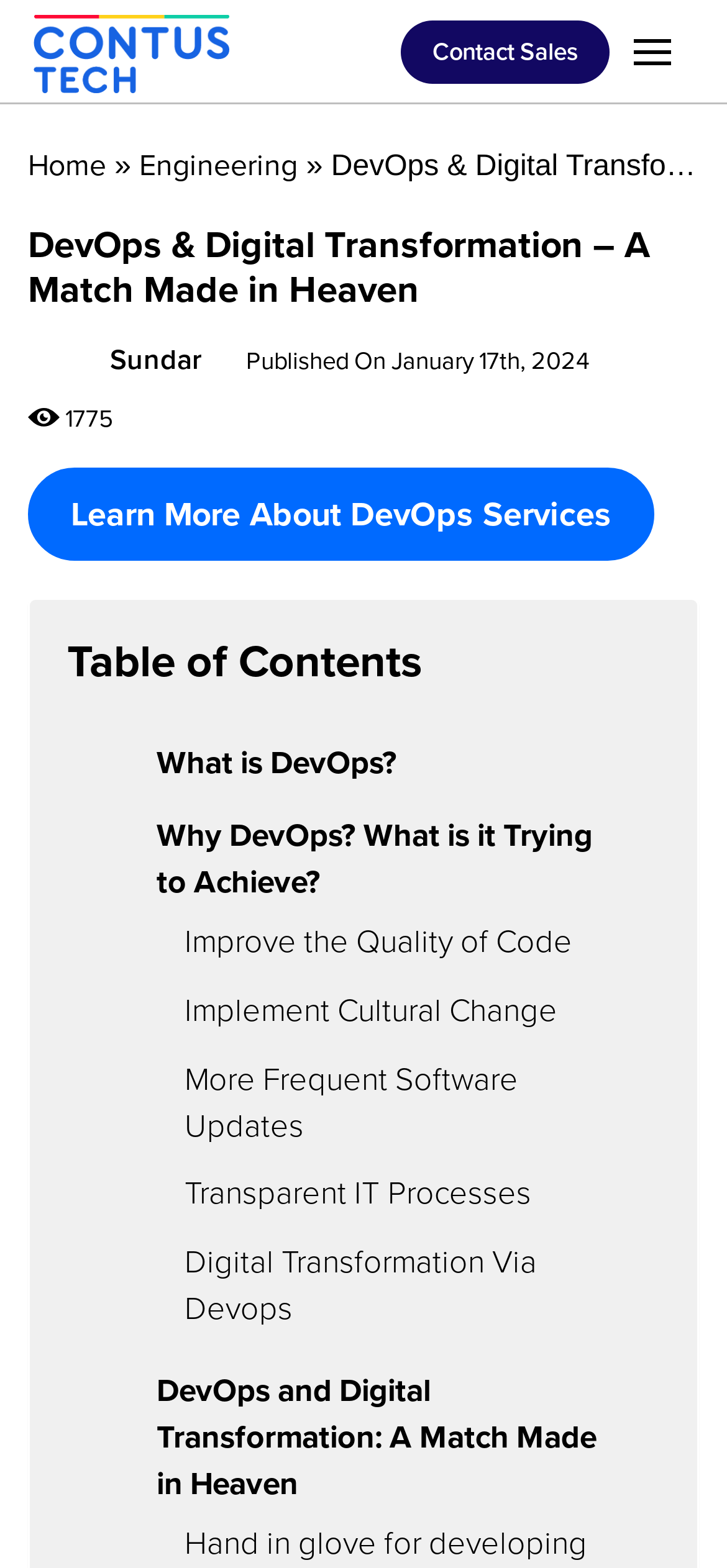Determine the bounding box coordinates of the region to click in order to accomplish the following instruction: "Click on CONTUS TECH". Provide the coordinates as four float numbers between 0 and 1, specifically [left, top, right, bottom].

[0.046, 0.007, 0.29, 0.059]